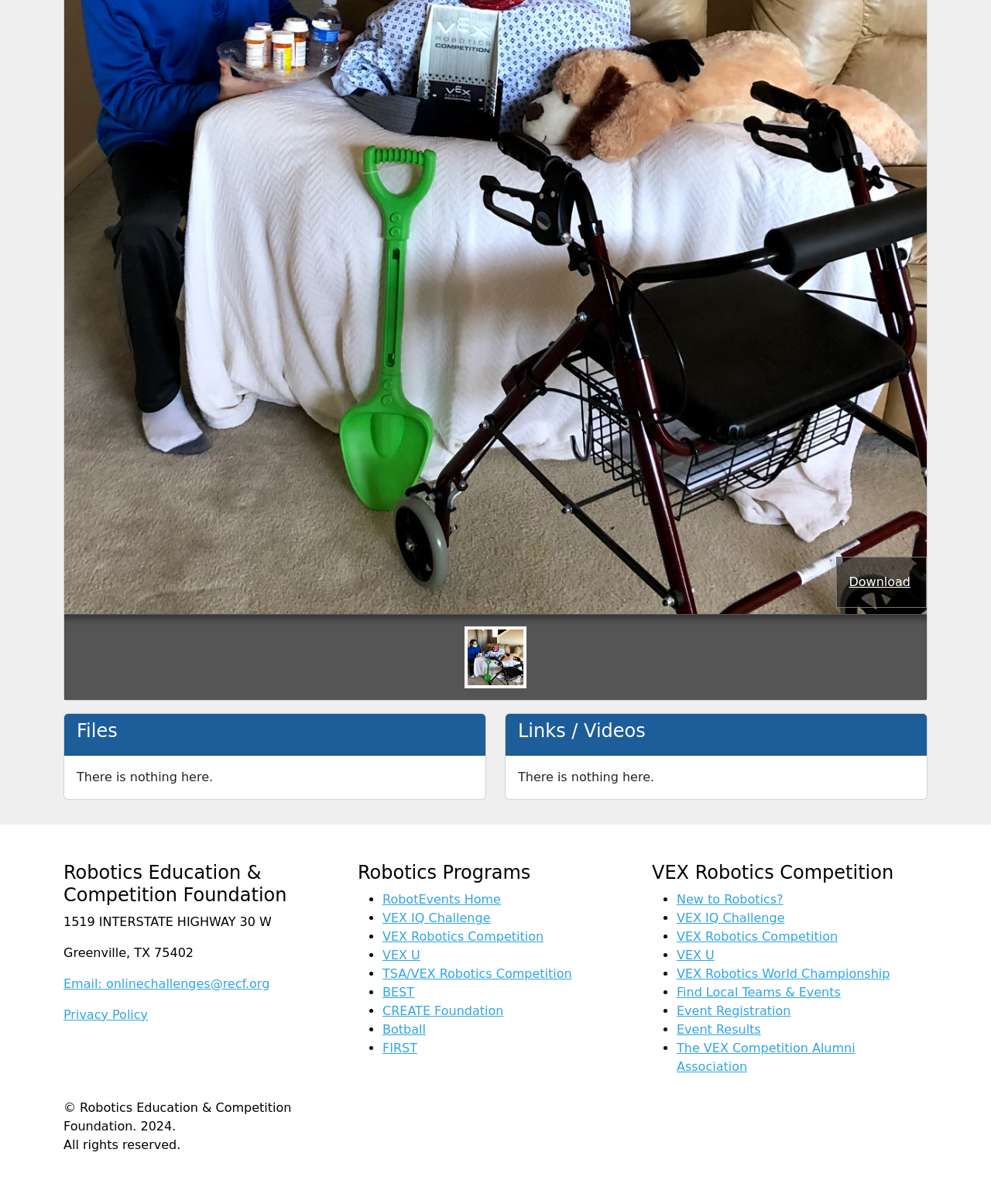Identify the bounding box coordinates of the area that should be clicked in order to complete the given instruction: "Find Local Teams & Events". The bounding box coordinates should be four float numbers between 0 and 1, i.e., [left, top, right, bottom].

[0.683, 0.818, 0.848, 0.83]